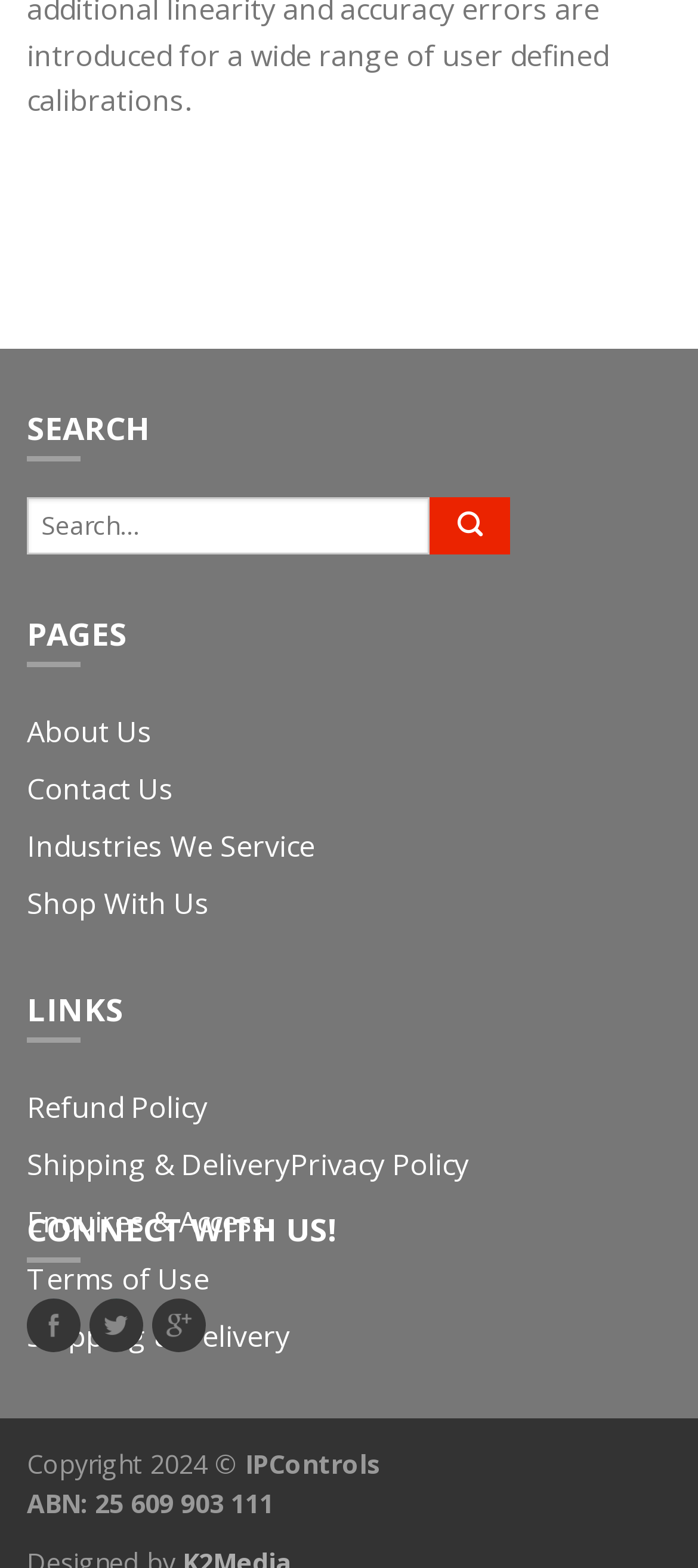Identify the bounding box coordinates of the section that should be clicked to achieve the task described: "check Refund Policy".

[0.038, 0.694, 0.297, 0.719]